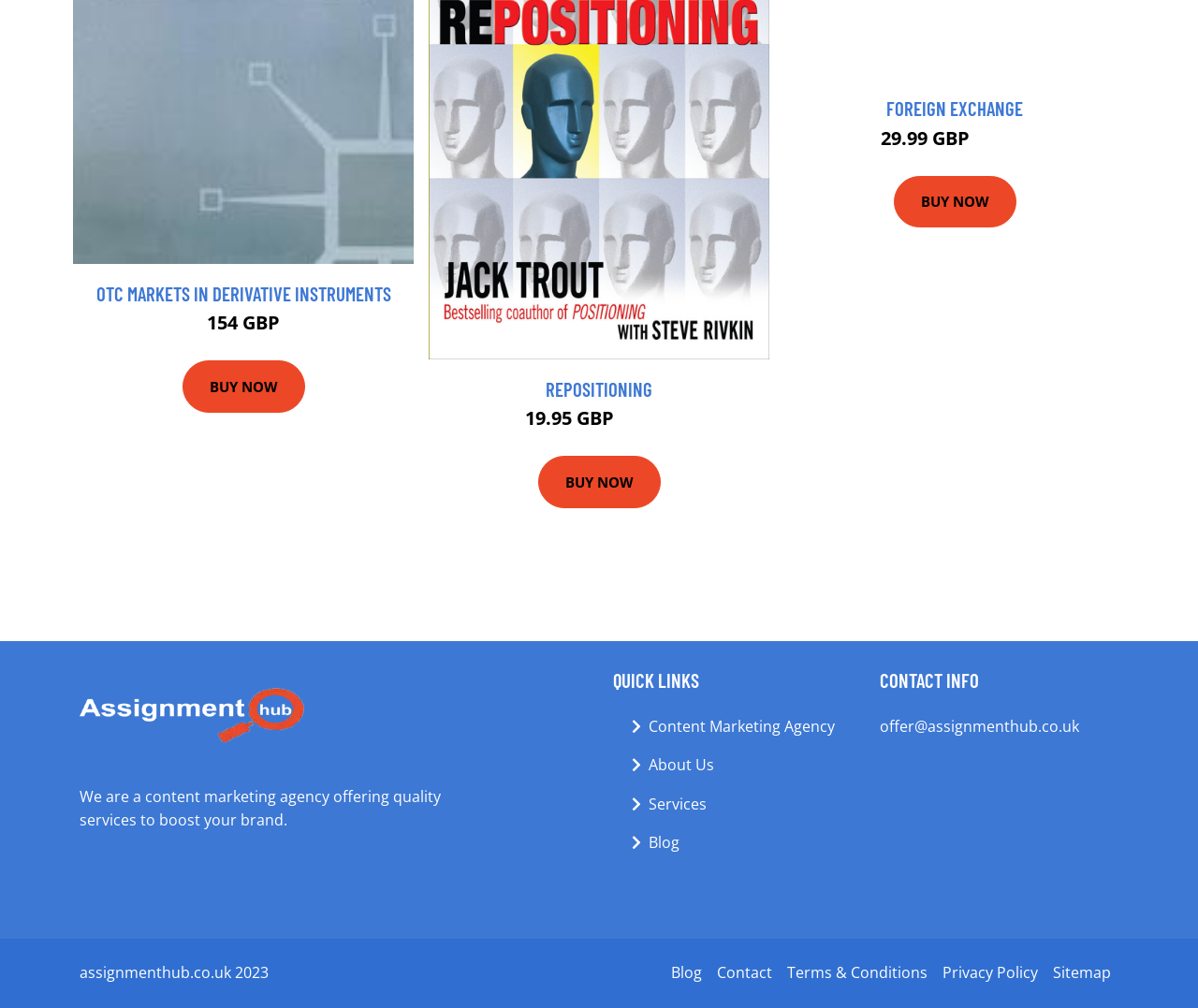Please find the bounding box coordinates of the clickable region needed to complete the following instruction: "read about ST-MNIST". The bounding box coordinates must consist of four float numbers between 0 and 1, i.e., [left, top, right, bottom].

None